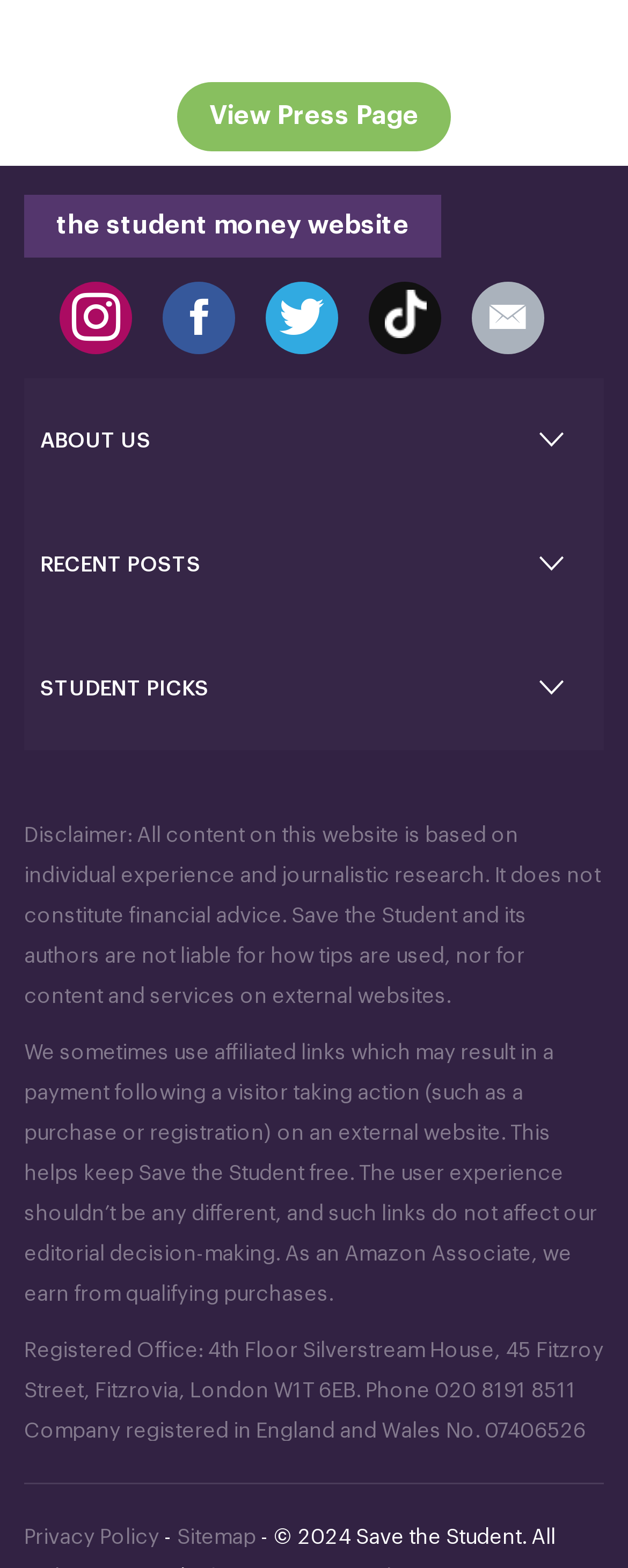Identify and provide the bounding box for the element described by: "jincuty".

None